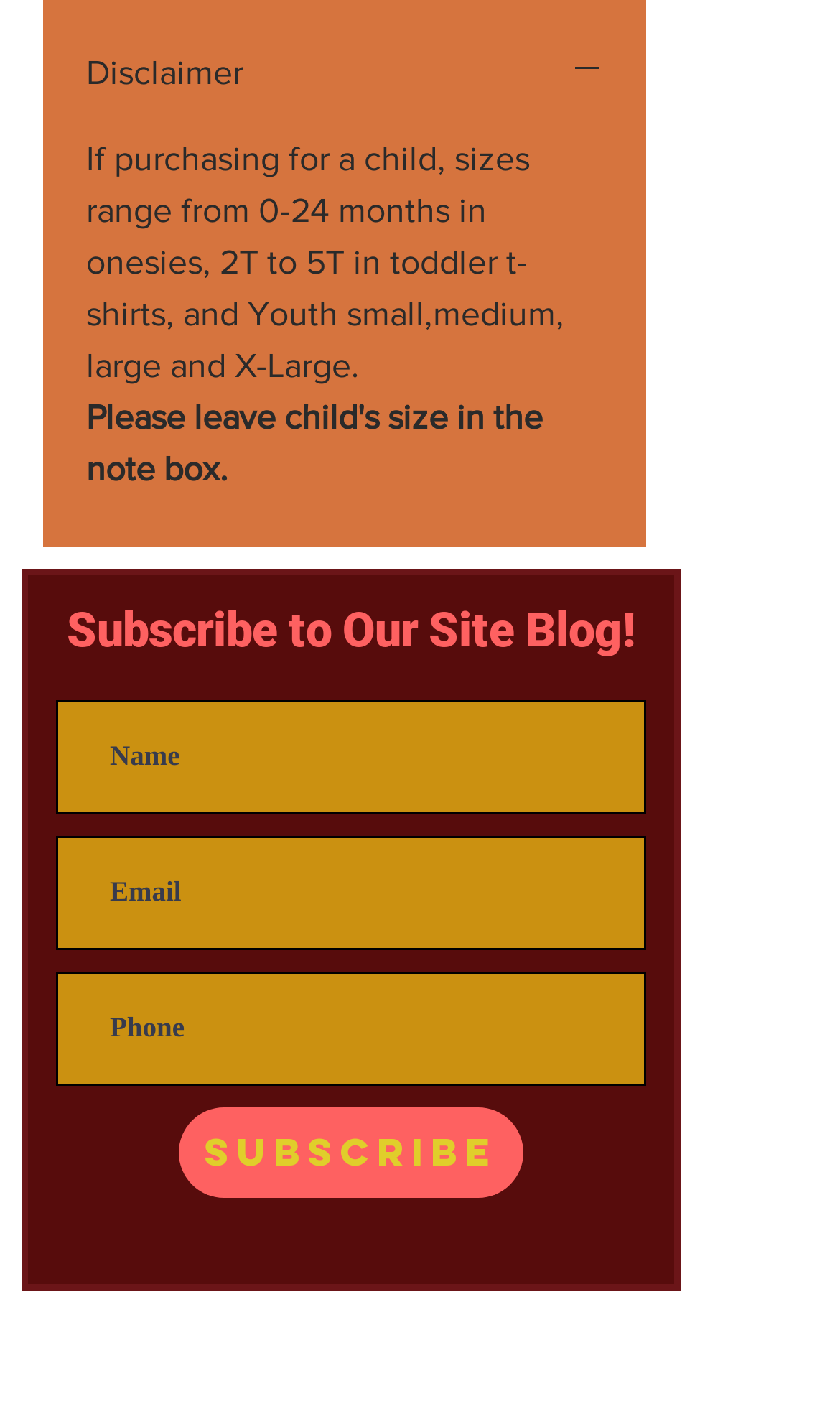Please provide a comprehensive response to the question based on the details in the image: What is the purpose of the disclaimer button?

The disclaimer button is located at the top of the webpage, and when expanded, it shows a heading 'Disclaimer' and an image. This suggests that the button is used to show a disclaimer, which is a statement that clarifies or denies responsibility for something.